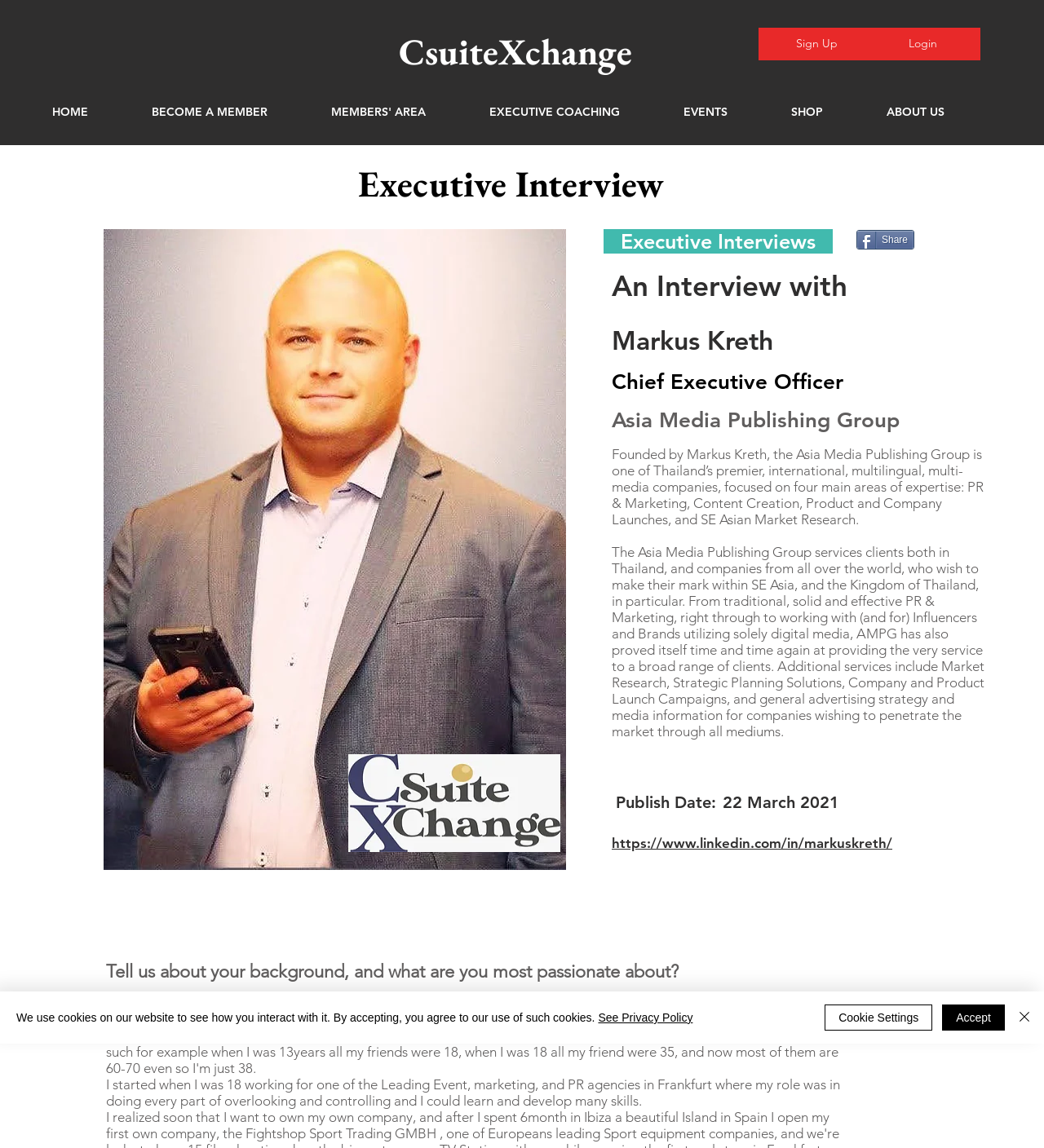Determine the bounding box coordinates of the region that needs to be clicked to achieve the task: "Submit a comment".

None